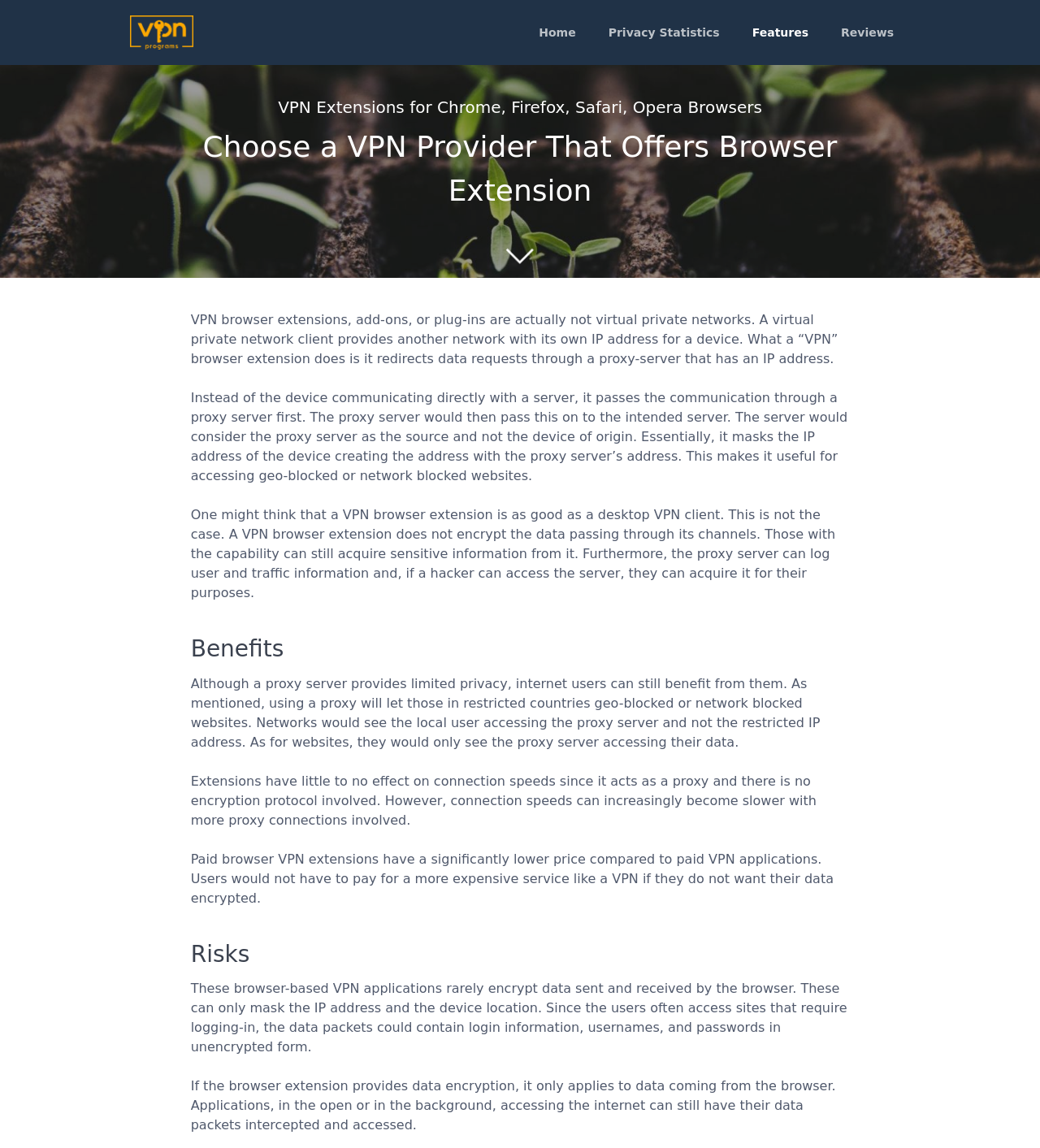What is a risk of using a VPN browser extension?
Refer to the image and give a detailed response to the question.

The webpage warns that VPN browser extensions rarely encrypt data sent and received by the browser, which means that data packets containing login information, usernames, and passwords can be intercepted and accessed by others.